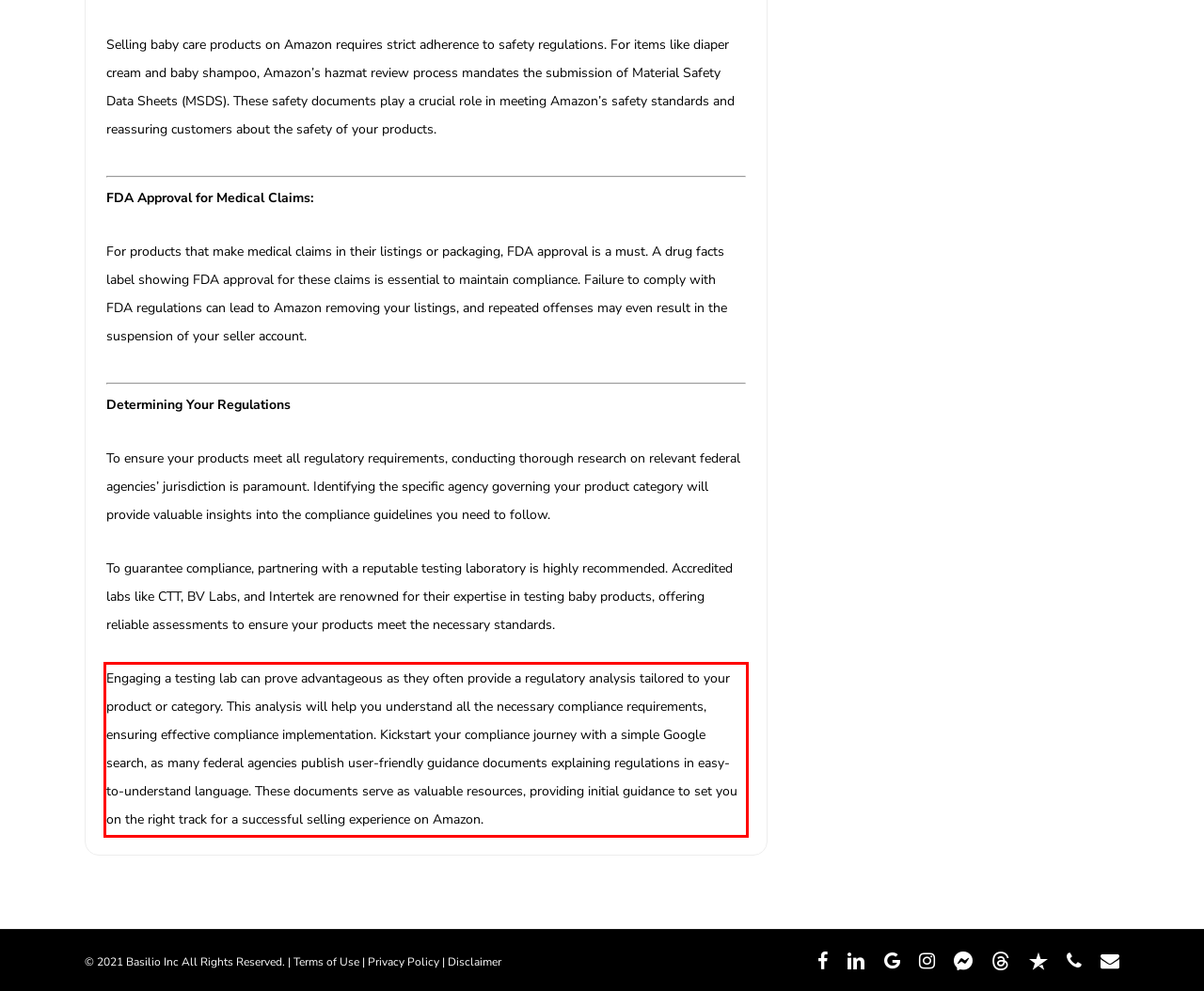Identify and transcribe the text content enclosed by the red bounding box in the given screenshot.

Engaging a testing lab can prove advantageous as they often provide a regulatory analysis tailored to your product or category. This analysis will help you understand all the necessary compliance requirements, ensuring effective compliance implementation. Kickstart your compliance journey with a simple Google search, as many federal agencies publish user-friendly guidance documents explaining regulations in easy-to-understand language. These documents serve as valuable resources, providing initial guidance to set you on the right track for a successful selling experience on Amazon.